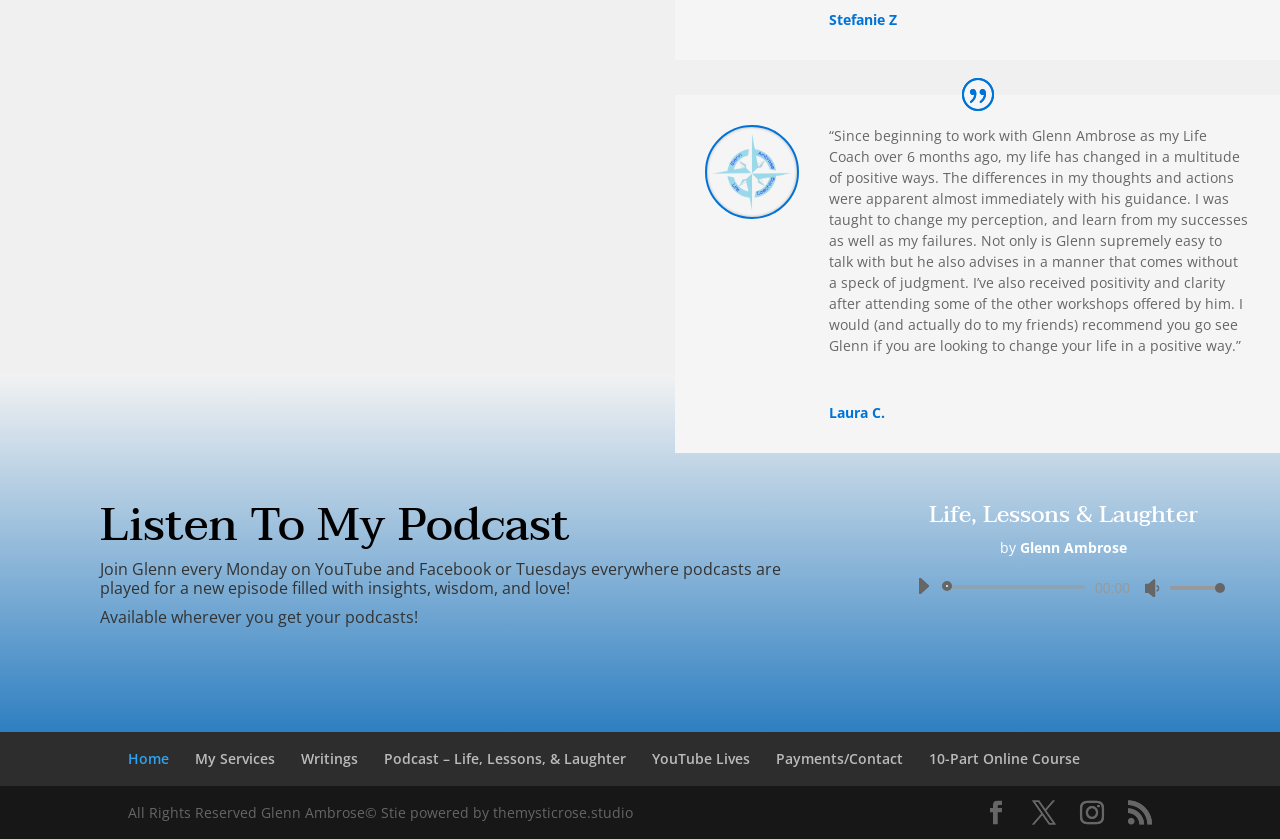Pinpoint the bounding box coordinates of the element to be clicked to execute the instruction: "Go to the home page".

[0.1, 0.892, 0.132, 0.915]